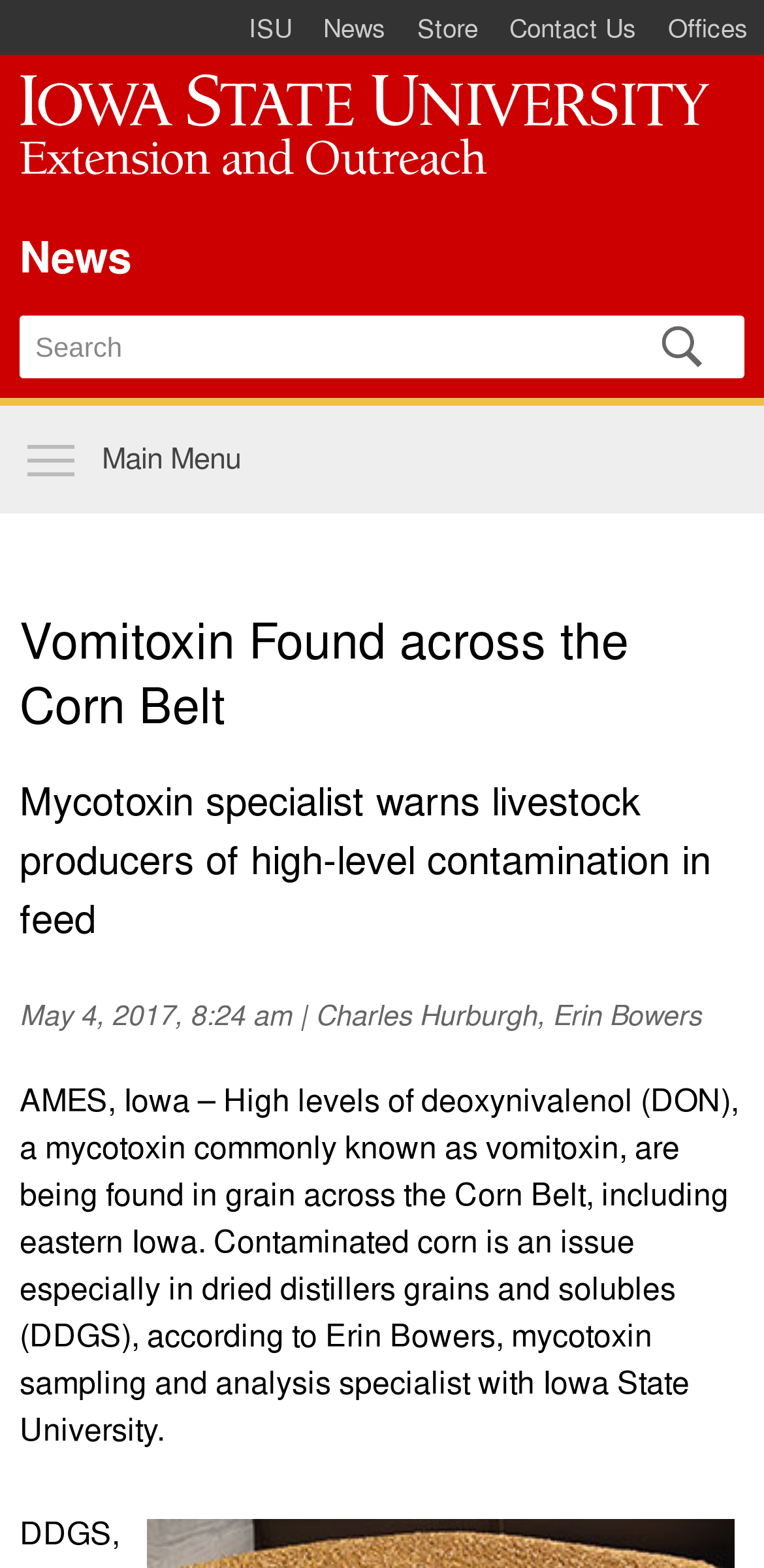Please extract the primary headline from the webpage.

Vomitoxin Found across the Corn Belt